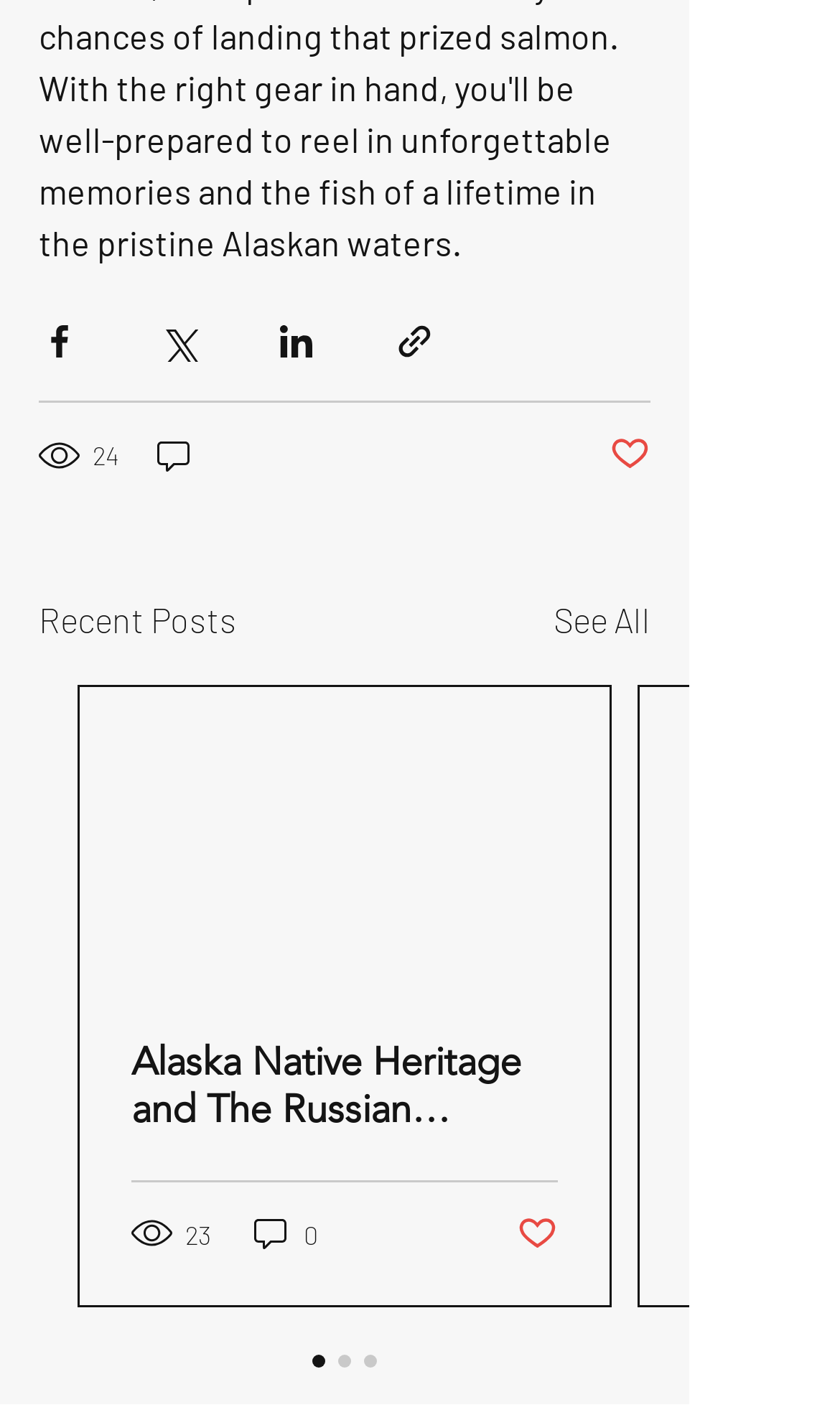Provide the bounding box coordinates of the HTML element described by the text: "33".

[0.823, 0.854, 0.923, 0.883]